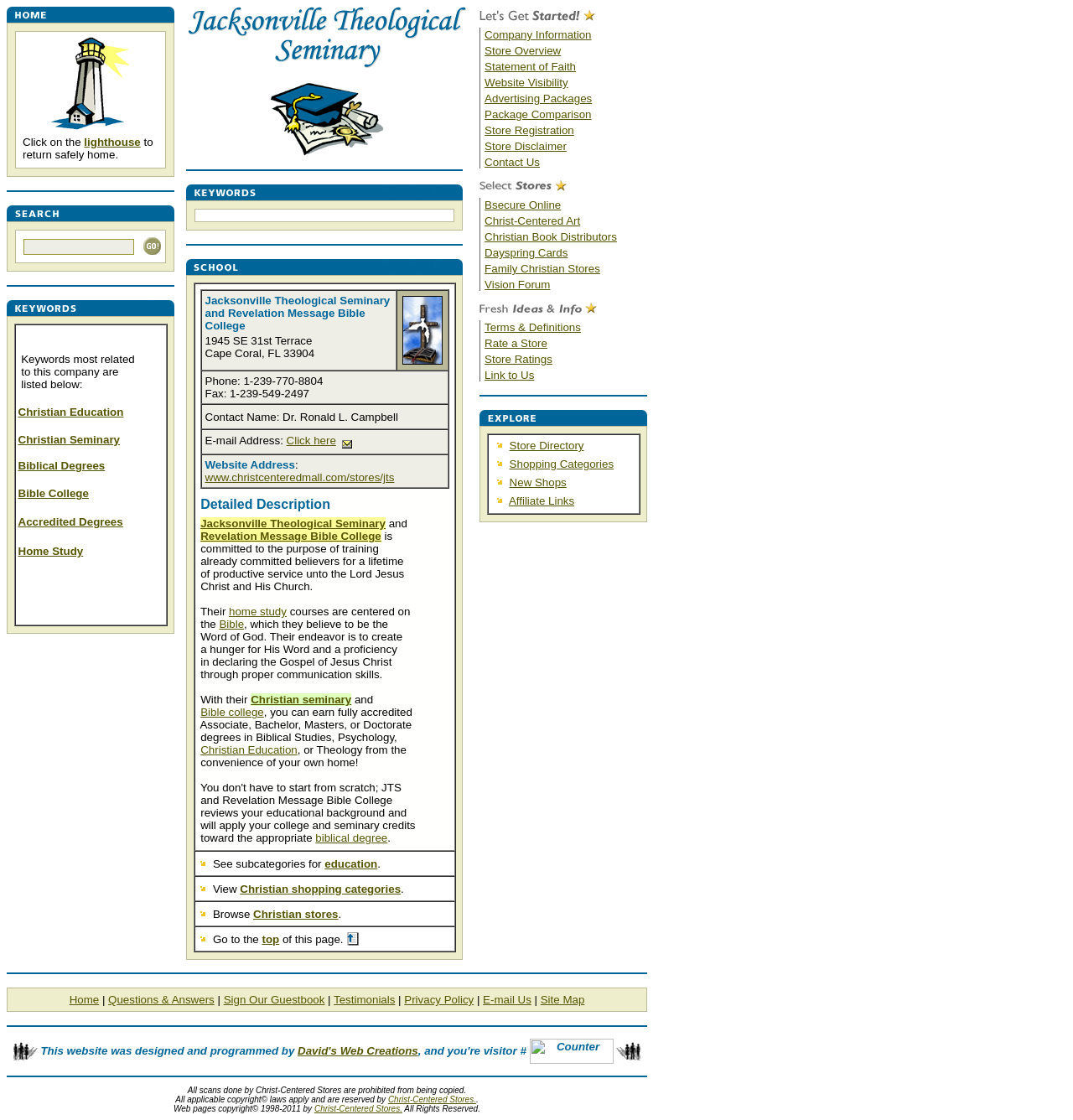Analyze the image and deliver a detailed answer to the question: What keywords are related to this company?

The webpage lists several keywords related to the company, including Christian education, Christian seminary, biblical degrees, Bible college, accredited degrees, and home study, indicating that these are the primary areas of focus for the company.